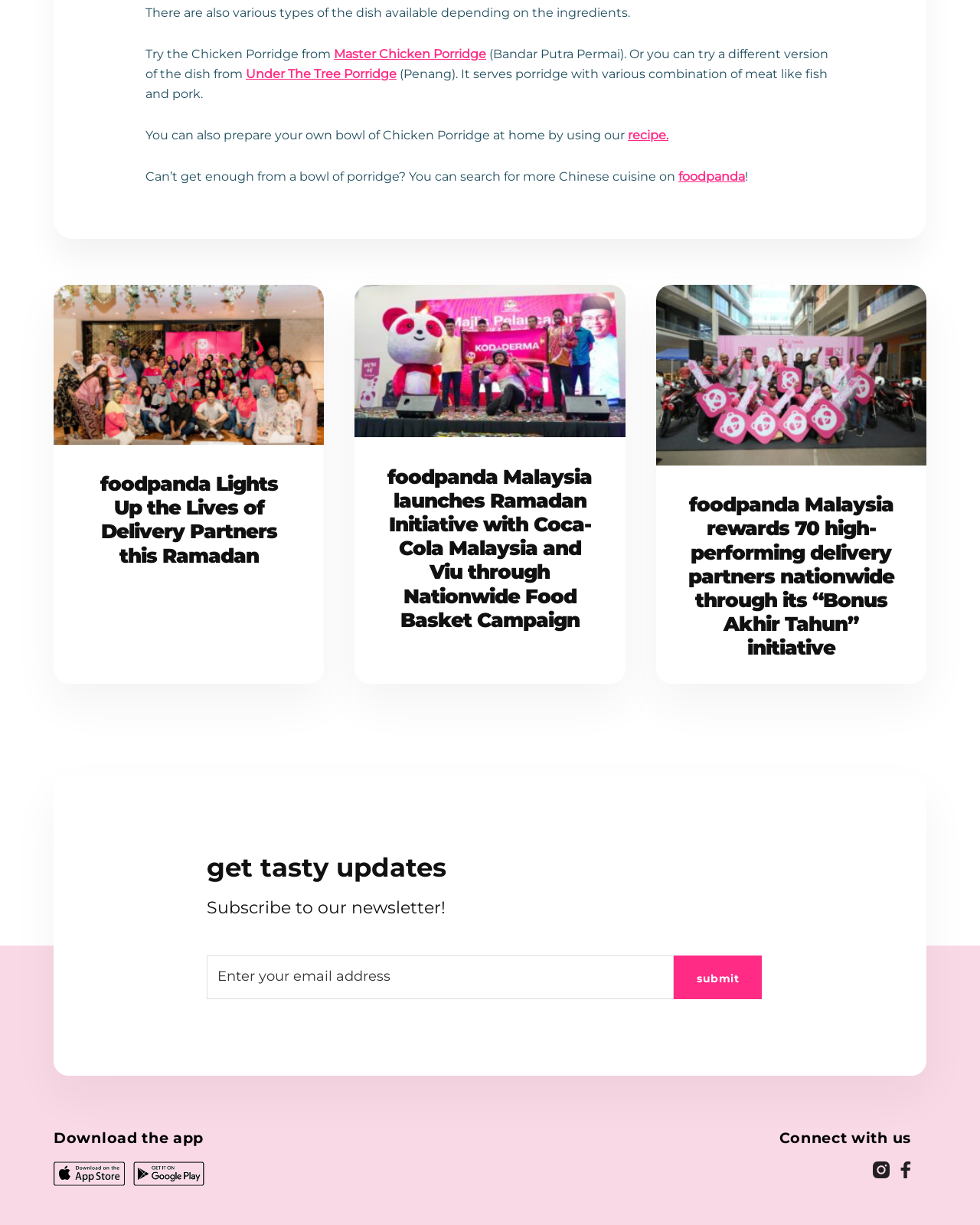Answer the question with a brief word or phrase:
What is the name of the platform mentioned in the second article?

Viu